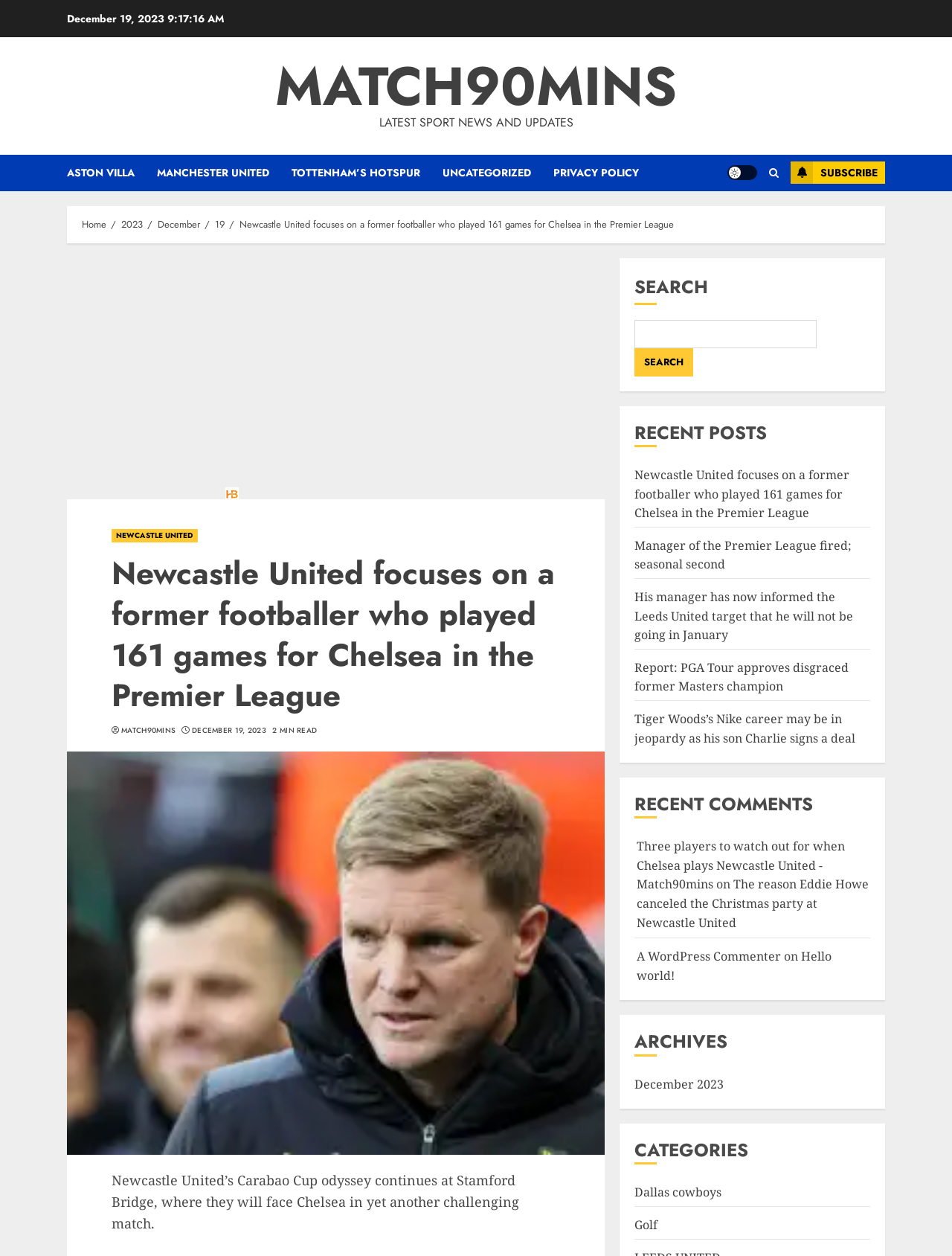What is the purpose of the search box?
Based on the image, answer the question with as much detail as possible.

I found the search box on the right side of the webpage, and it has a static text element that says 'SEARCH'. This suggests that the purpose of the search box is to allow users to search the website for specific content.